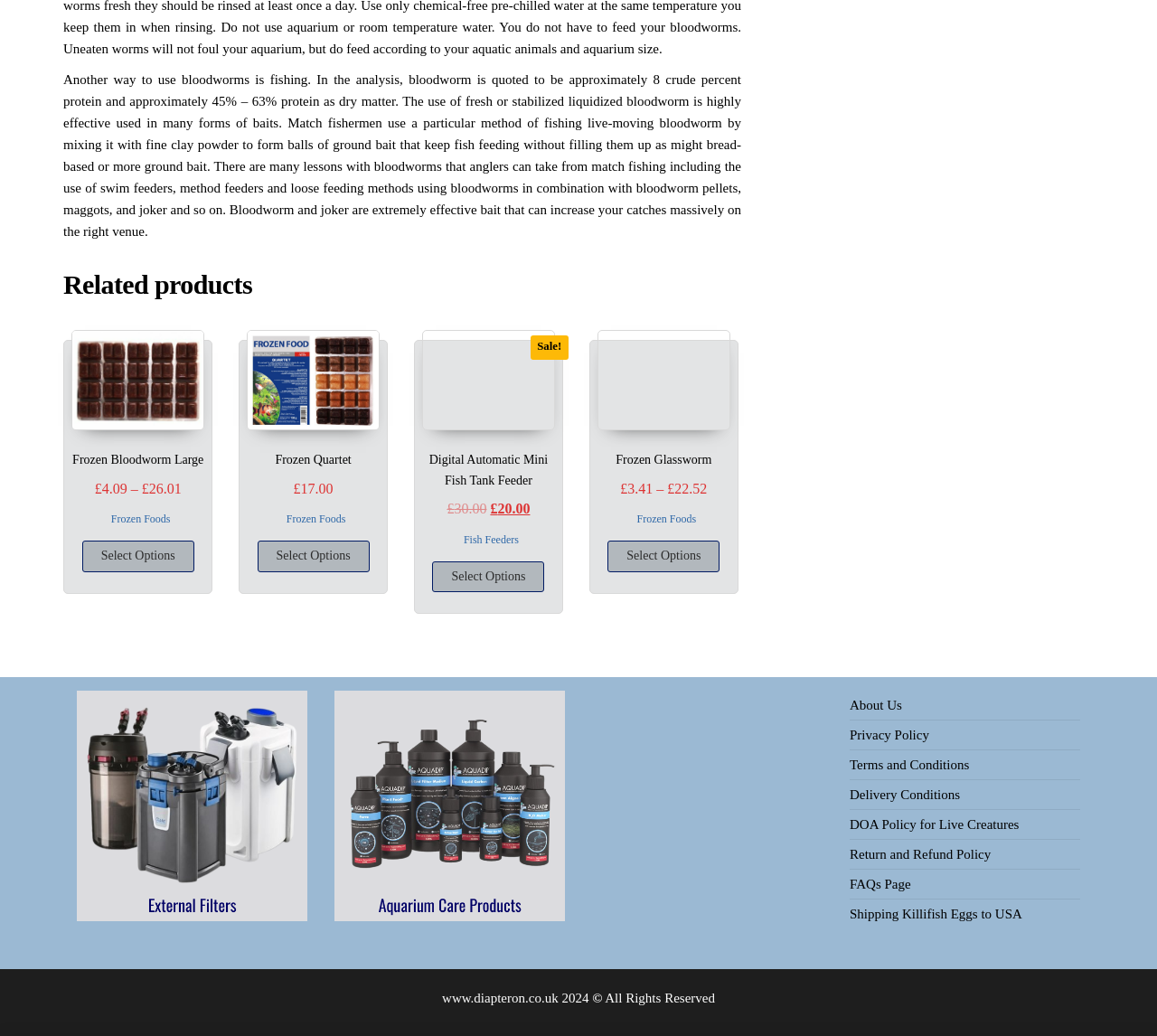Identify the bounding box coordinates of the section to be clicked to complete the task described by the following instruction: "Click on the 'Entertainment' link". The coordinates should be four float numbers between 0 and 1, formatted as [left, top, right, bottom].

None